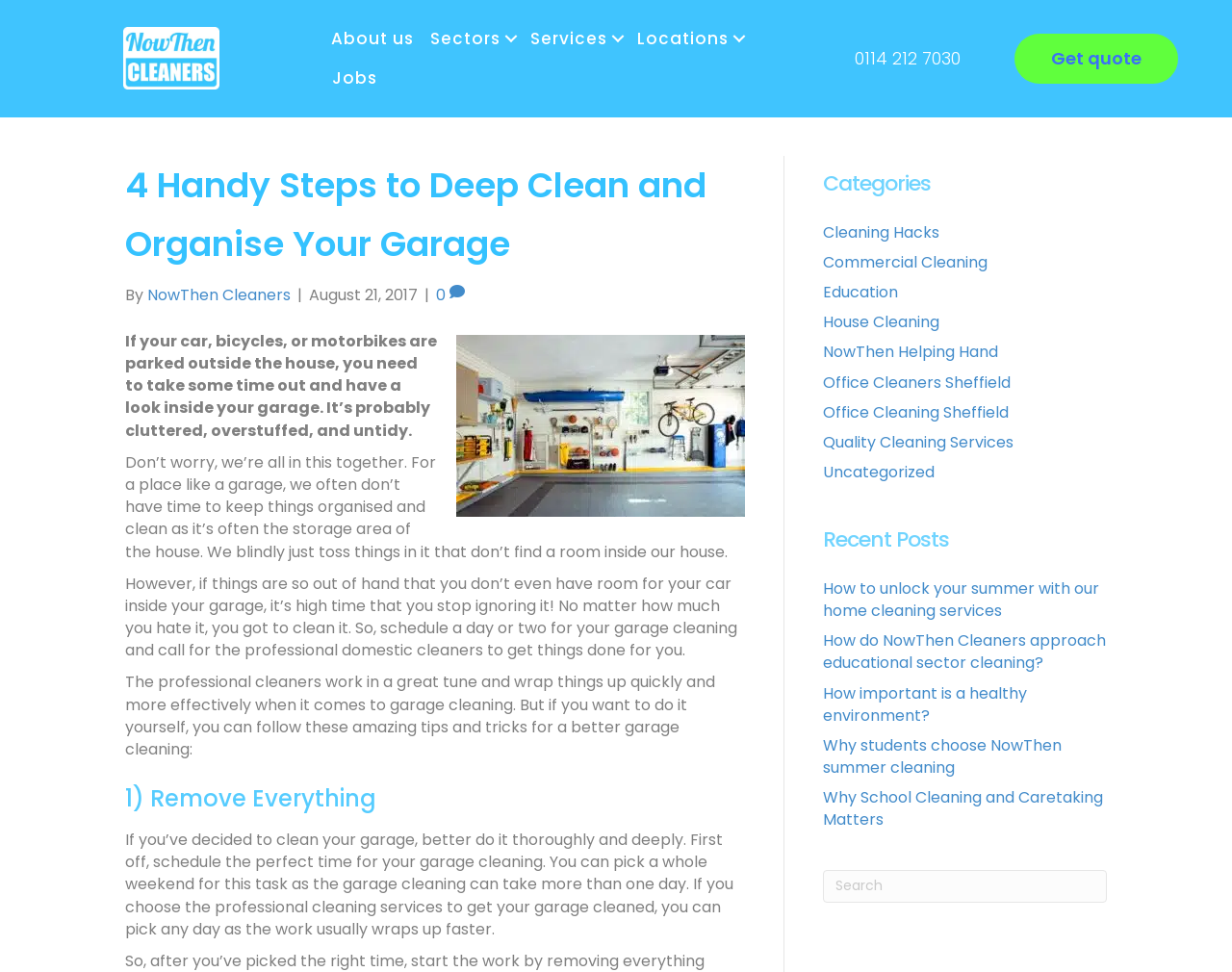Summarize the webpage comprehensively, mentioning all visible components.

This webpage is about garage cleaning and organization, with a focus on providing tips and tricks for a better cleaning experience. At the top left corner, there is a logo of "NowThen Cleaners" with a link to the homepage. Next to the logo, there is a navigation menu with links to various sections of the website, including "About us", "Sectors", "Services", "Locations", and "Jobs".

On the top right corner, there is a phone number "0114 212 7030" displayed prominently. Below it, there is a call-to-action button "Get quote" that encourages visitors to request a quote for their cleaning services.

The main content of the webpage is divided into several sections. The first section has a heading "4 Handy Steps to Deep Clean and Organise Your Garage" and is accompanied by an image of a garage. The text below the heading explains the importance of cleaning and organizing the garage, and how professional cleaners can help with the task.

The next section provides tips and tricks for garage cleaning, starting with the step "Remove Everything". The text is divided into several paragraphs, with headings and subheadings to break up the content.

On the right-hand side of the webpage, there are three complementary sections. The first section displays categories of blog posts, including "Cleaning Hacks", "Commercial Cleaning", and "House Cleaning". The second section shows recent posts, with links to articles such as "How to unlock your summer with our home cleaning services" and "Why students choose NowThen summer cleaning". The third section has a search box that allows visitors to search for specific topics or keywords.

Overall, the webpage is well-organized and easy to navigate, with a clear focus on providing helpful information and promoting the cleaning services offered by NowThen Cleaners.